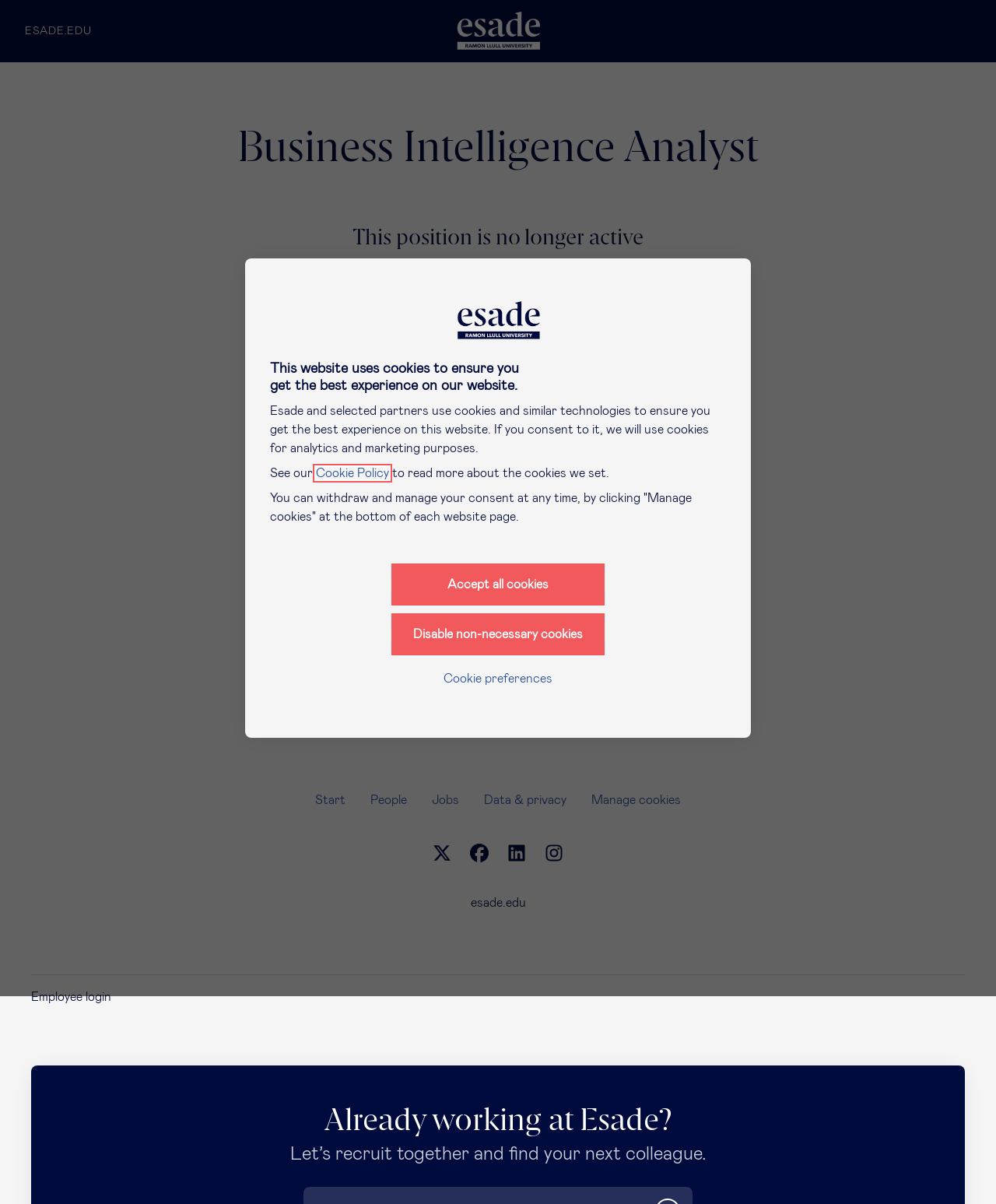What is the alternative to 'Accept all cookies'?
Answer the question with a single word or phrase, referring to the image.

Disable non-necessary cookies